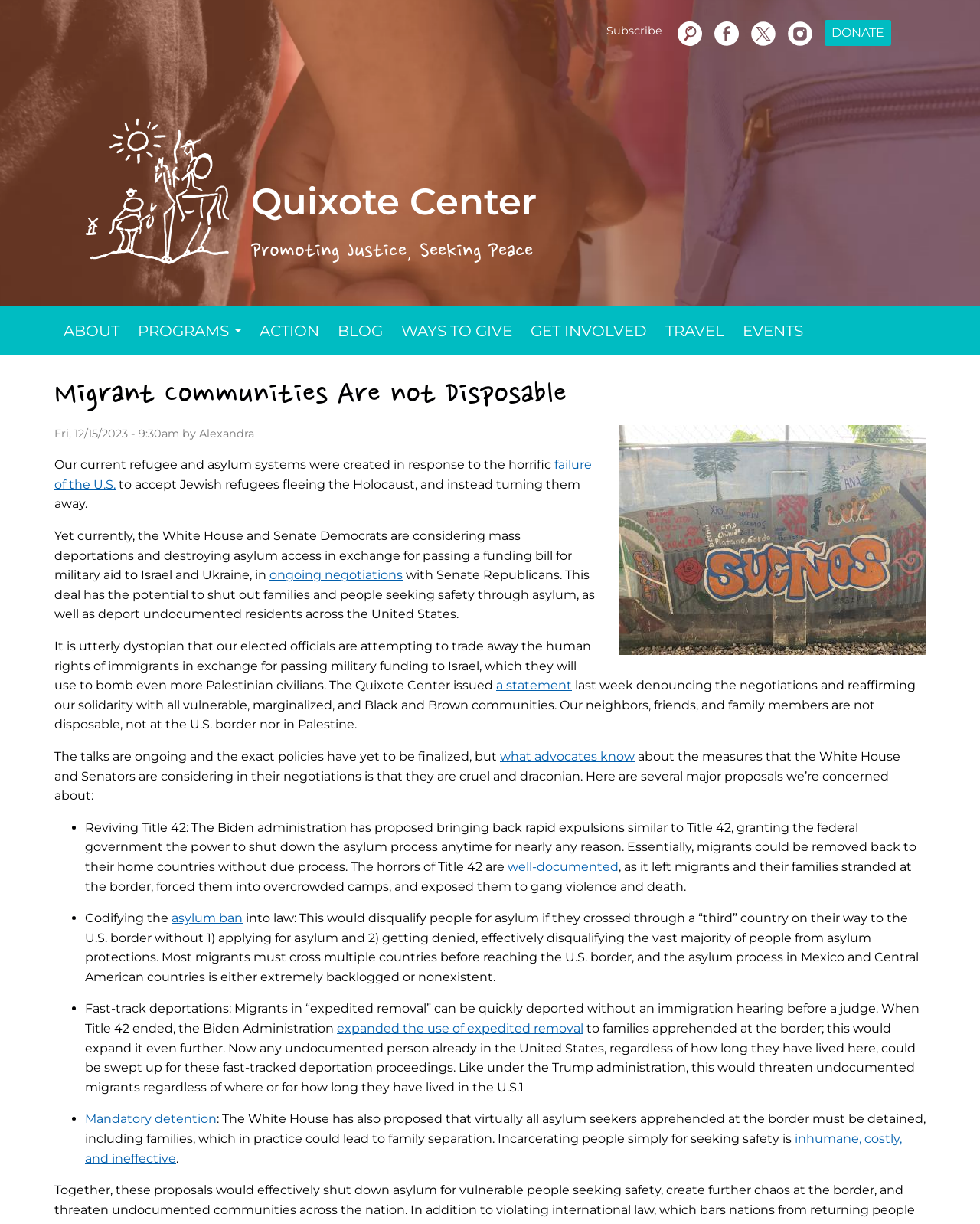Determine the bounding box coordinates for the UI element with the following description: "Action". The coordinates should be four float numbers between 0 and 1, represented as [left, top, right, bottom].

[0.255, 0.25, 0.335, 0.29]